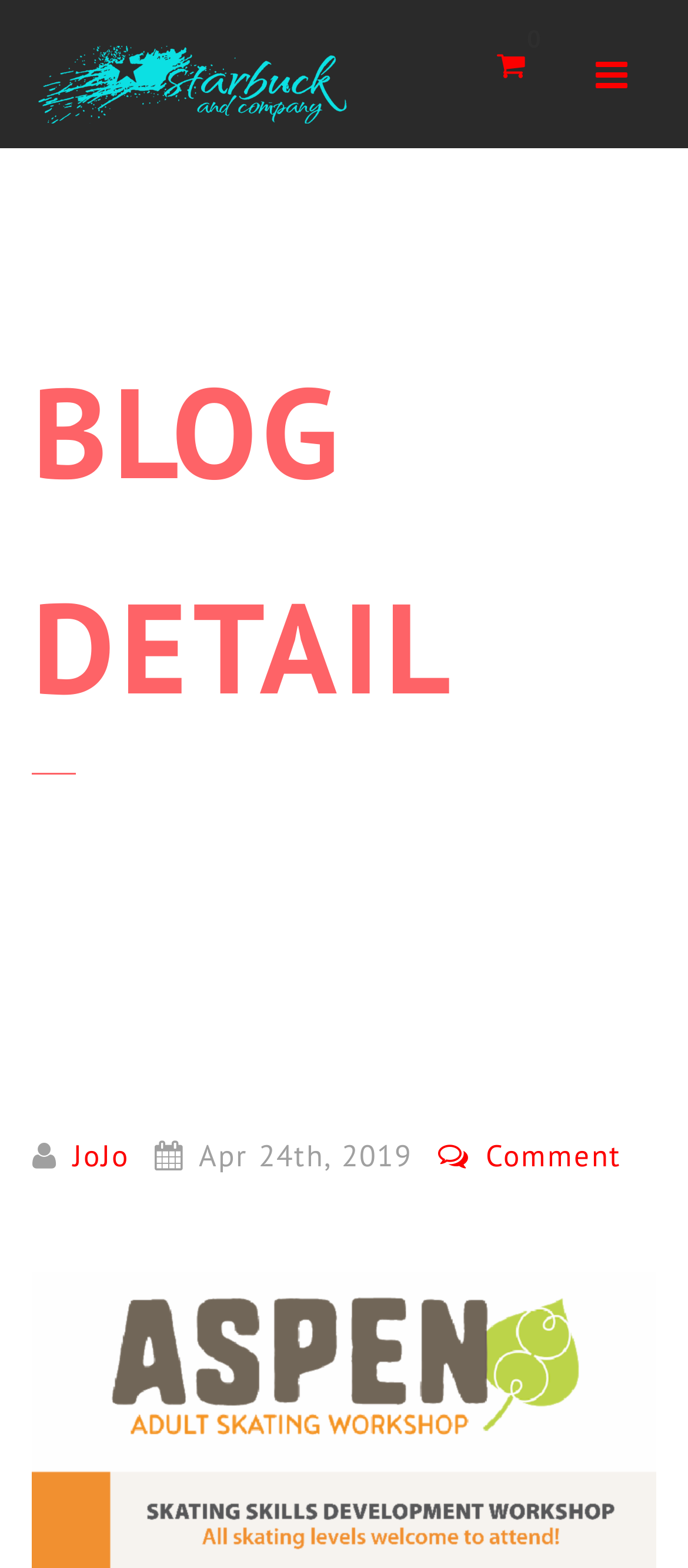What is the symbol before the '0' link?
Please provide a single word or phrase as your answer based on the screenshot.

